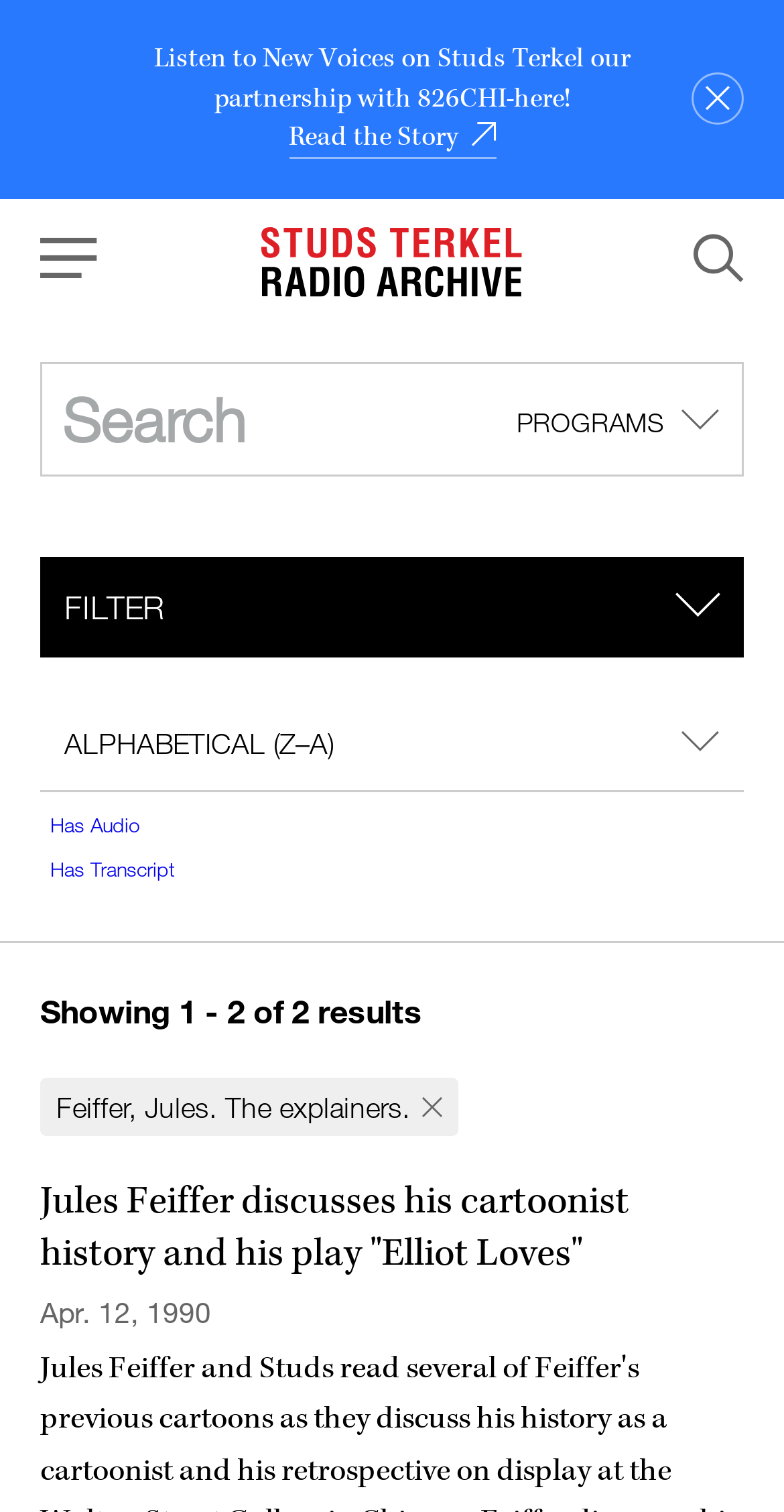Please specify the bounding box coordinates for the clickable region that will help you carry out the instruction: "Search for programs".

[0.051, 0.024, 0.949, 0.062]